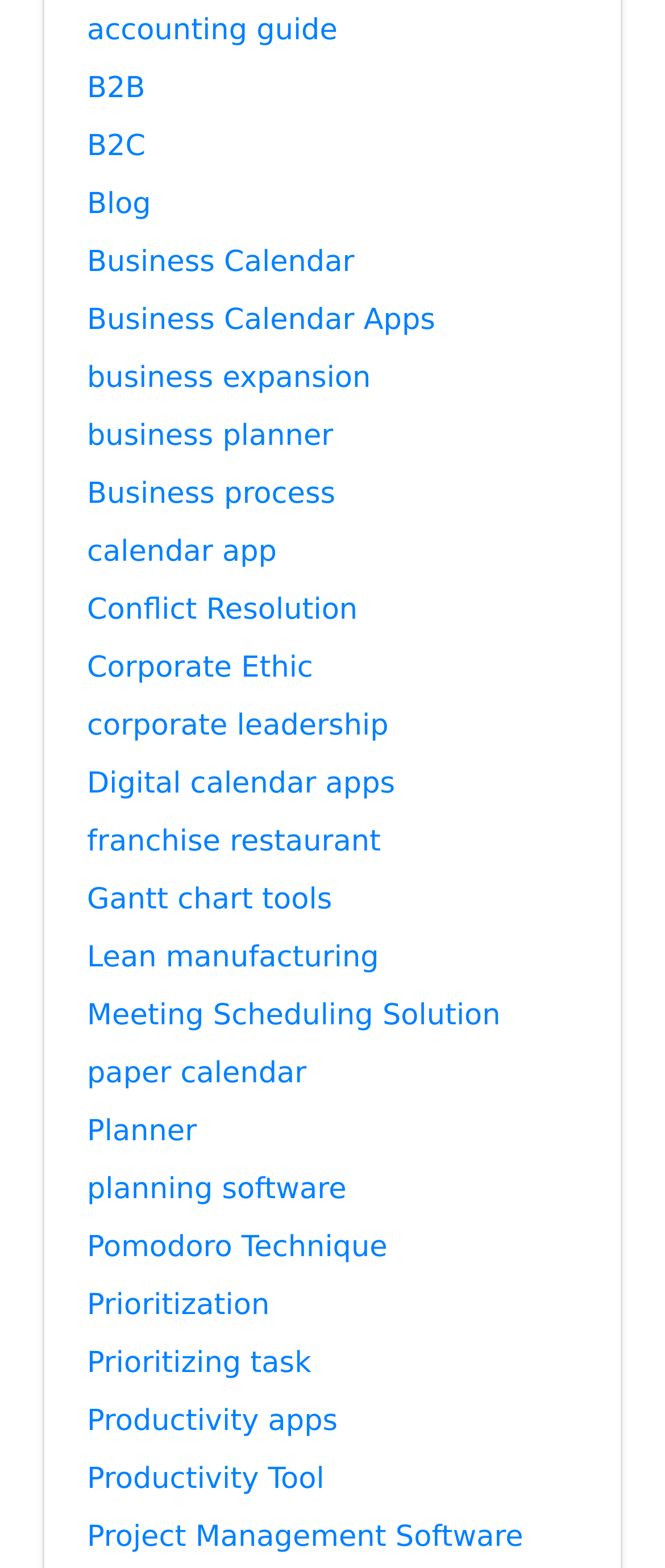Please identify the bounding box coordinates of the region to click in order to complete the given instruction: "read about corporate leadership". The coordinates should be four float numbers between 0 and 1, i.e., [left, top, right, bottom].

[0.131, 0.452, 0.584, 0.473]